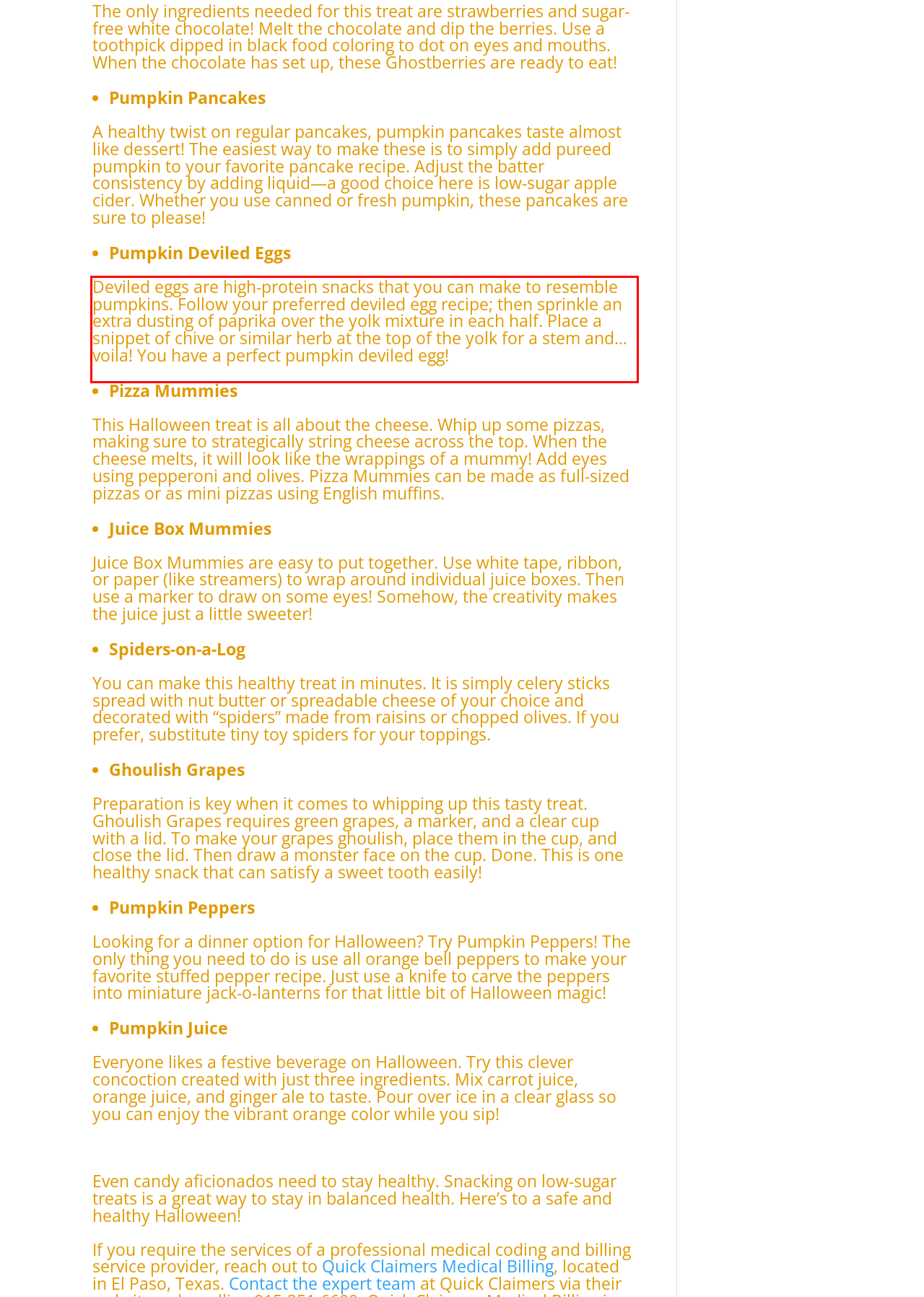Given a screenshot of a webpage containing a red bounding box, perform OCR on the text within this red bounding box and provide the text content.

Deviled eggs are high-protein snacks that you can make to resemble pumpkins. Follow your preferred deviled egg recipe; then sprinkle an extra dusting of paprika over the yolk mixture in each half. Place a snippet of chive or similar herb at the top of the yolk for a stem and…voila! You have a perfect pumpkin deviled egg!